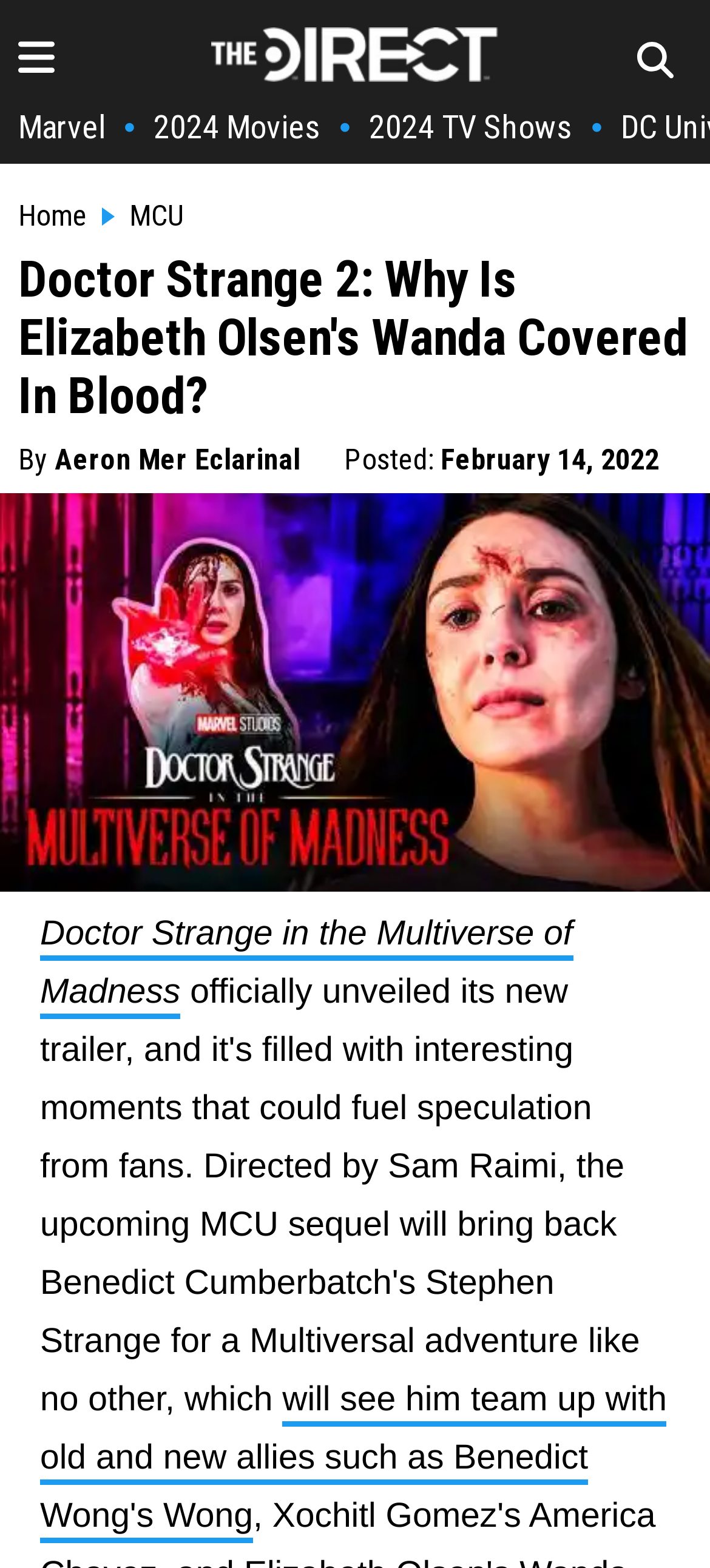Locate the bounding box coordinates of the element that should be clicked to execute the following instruction: "Search for something".

None